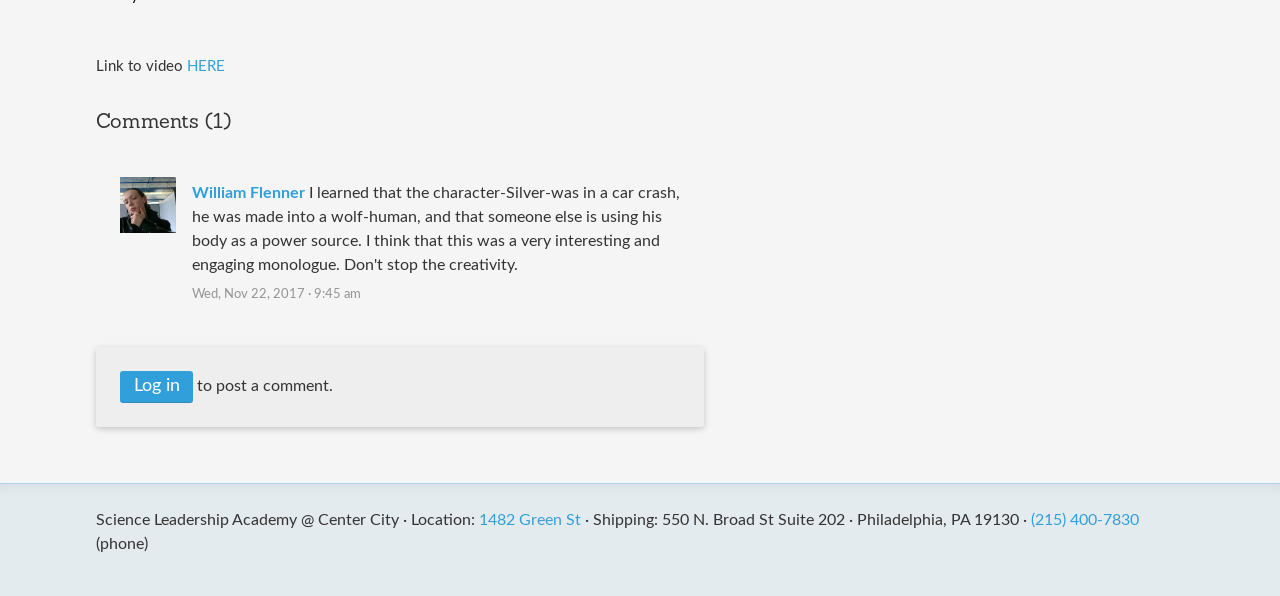Identify the bounding box for the UI element that is described as follows: "Internet Marketing".

None